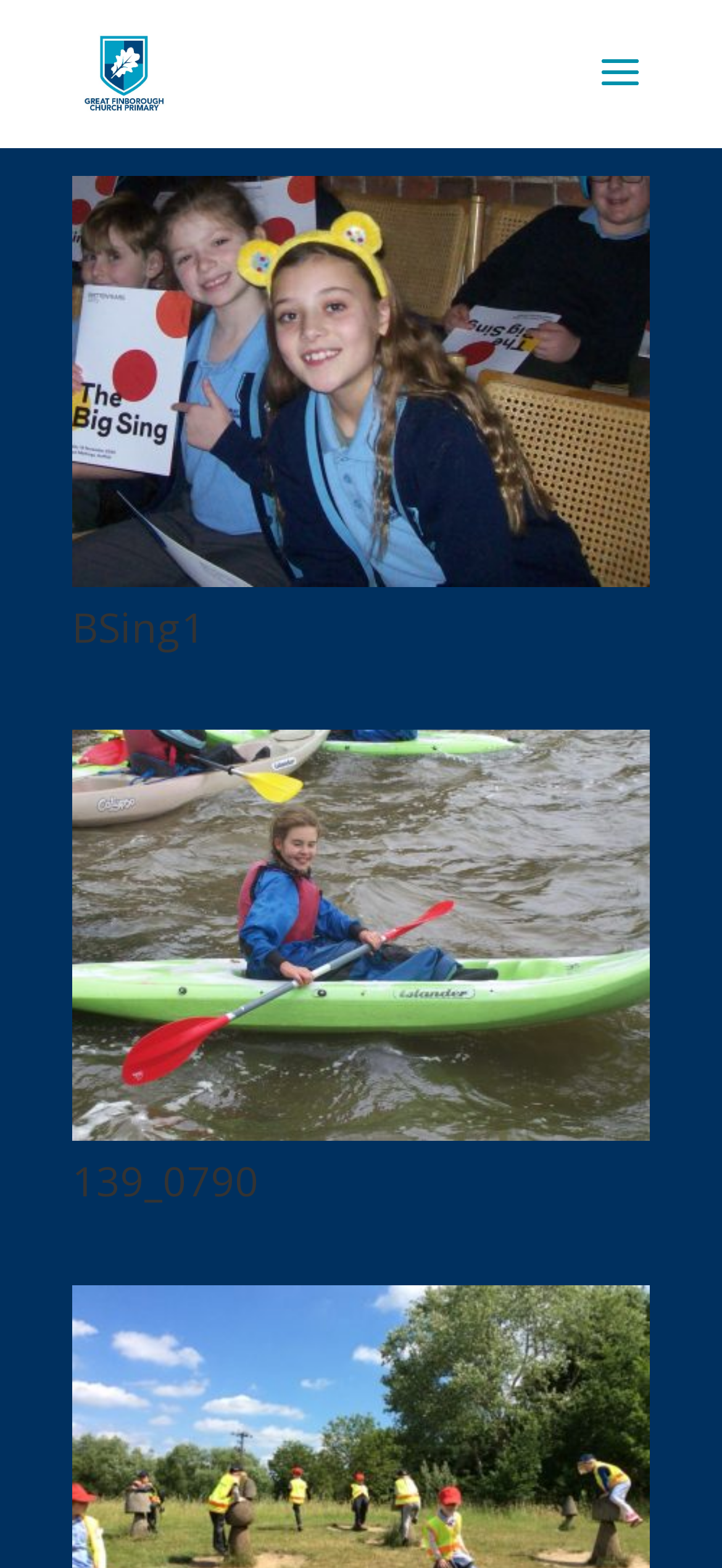Reply to the question with a single word or phrase:
How many headings are present on the page?

2